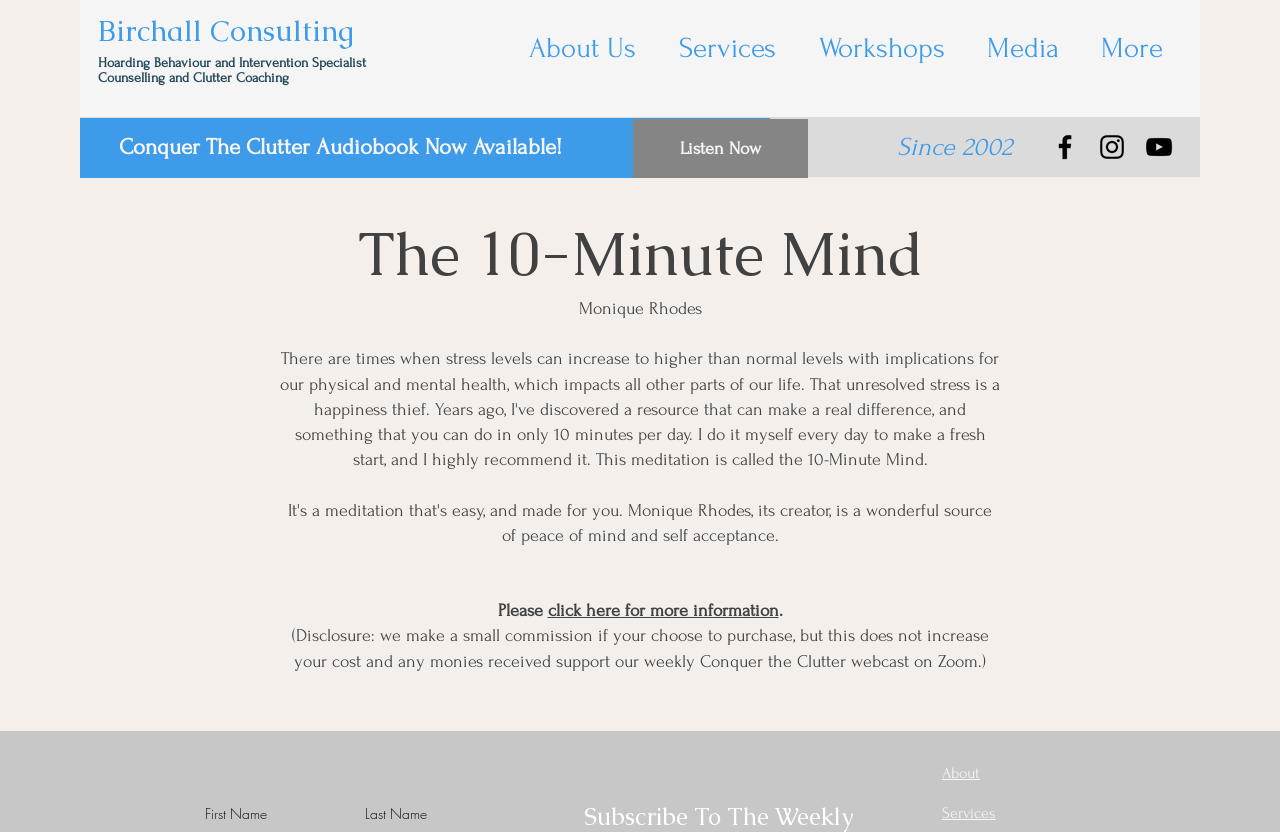Please answer the following question using a single word or phrase: 
What is Elaine Birchall's profession?

Counselling and Clutter Coaching